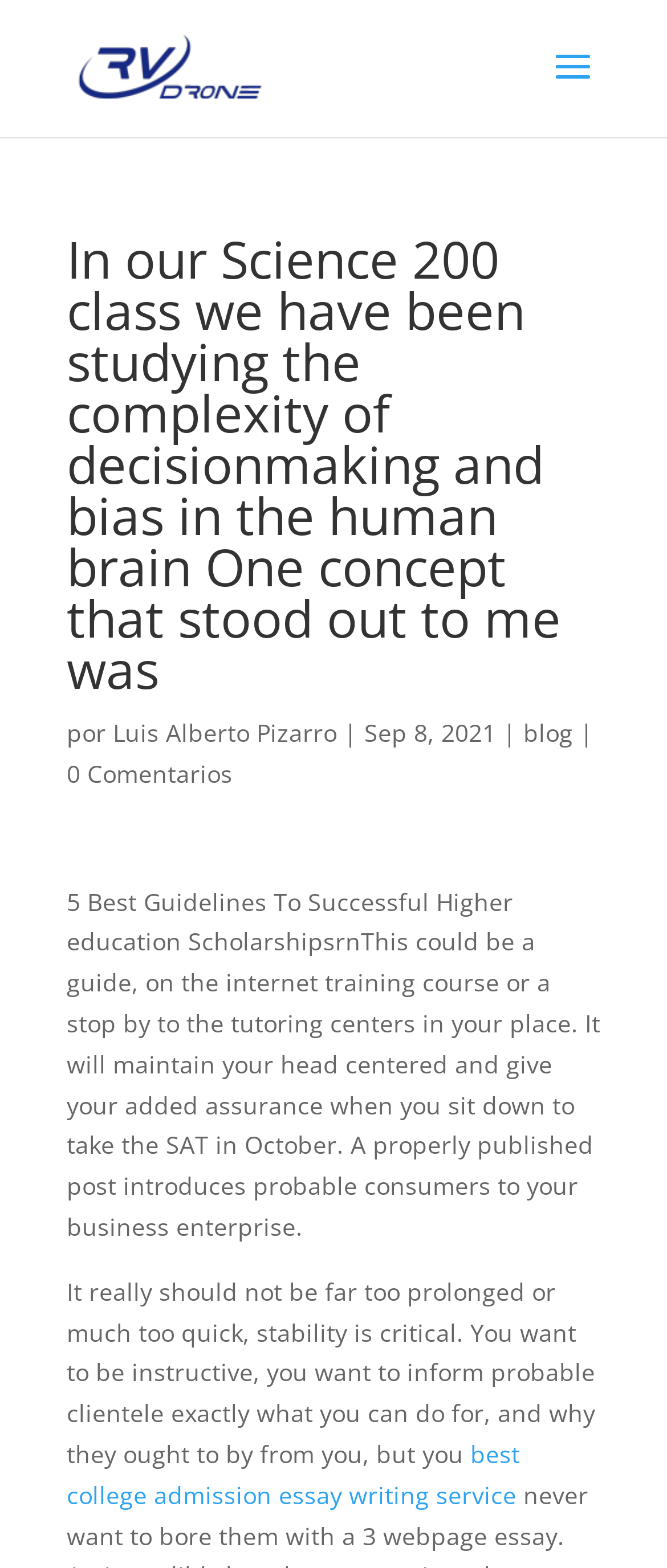What is the topic of the second article?
Please provide a single word or phrase based on the screenshot.

College Scholarships